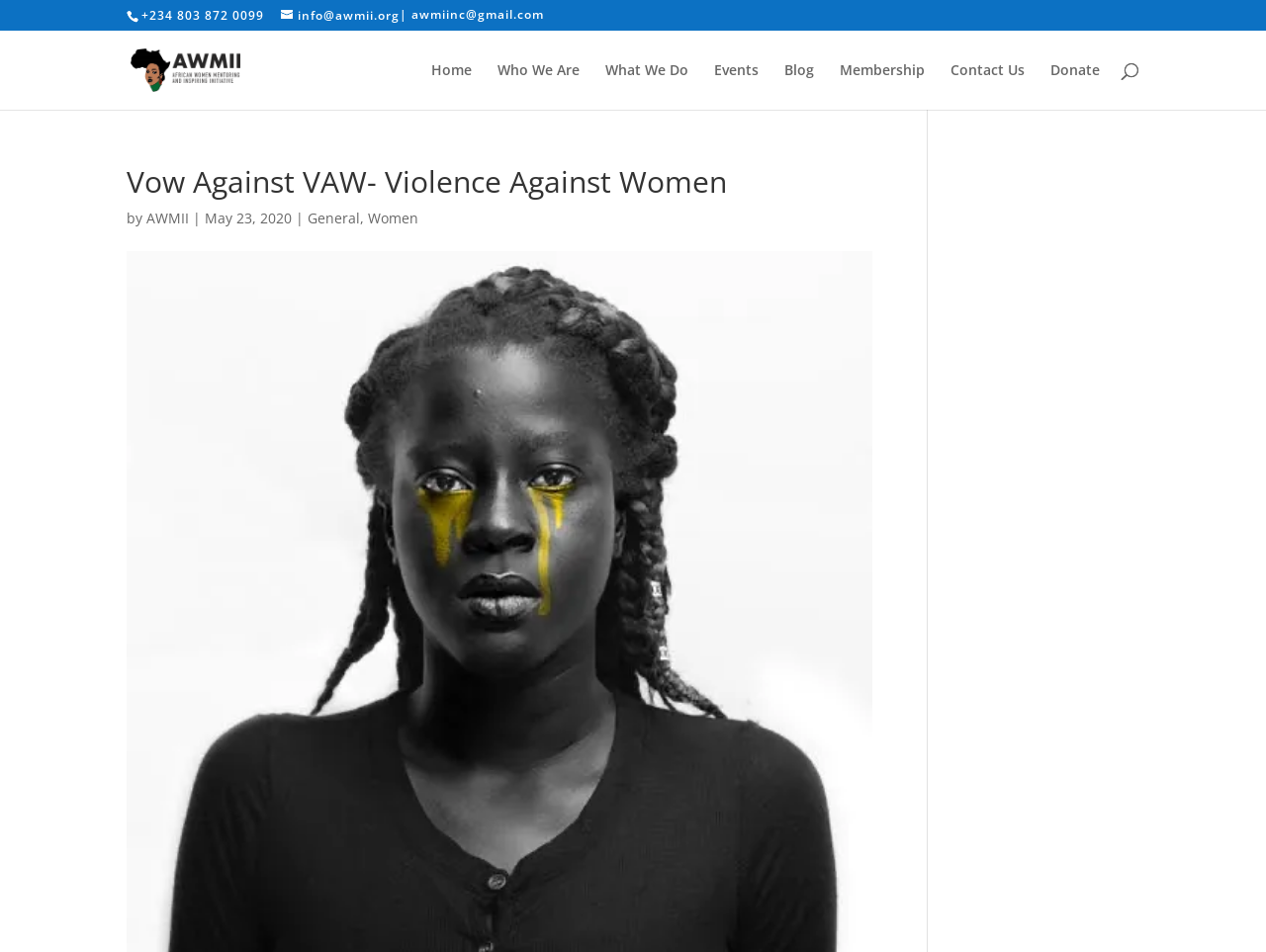Please find the bounding box coordinates of the element that you should click to achieve the following instruction: "send an email to info@awmii.org". The coordinates should be presented as four float numbers between 0 and 1: [left, top, right, bottom].

[0.222, 0.007, 0.316, 0.025]